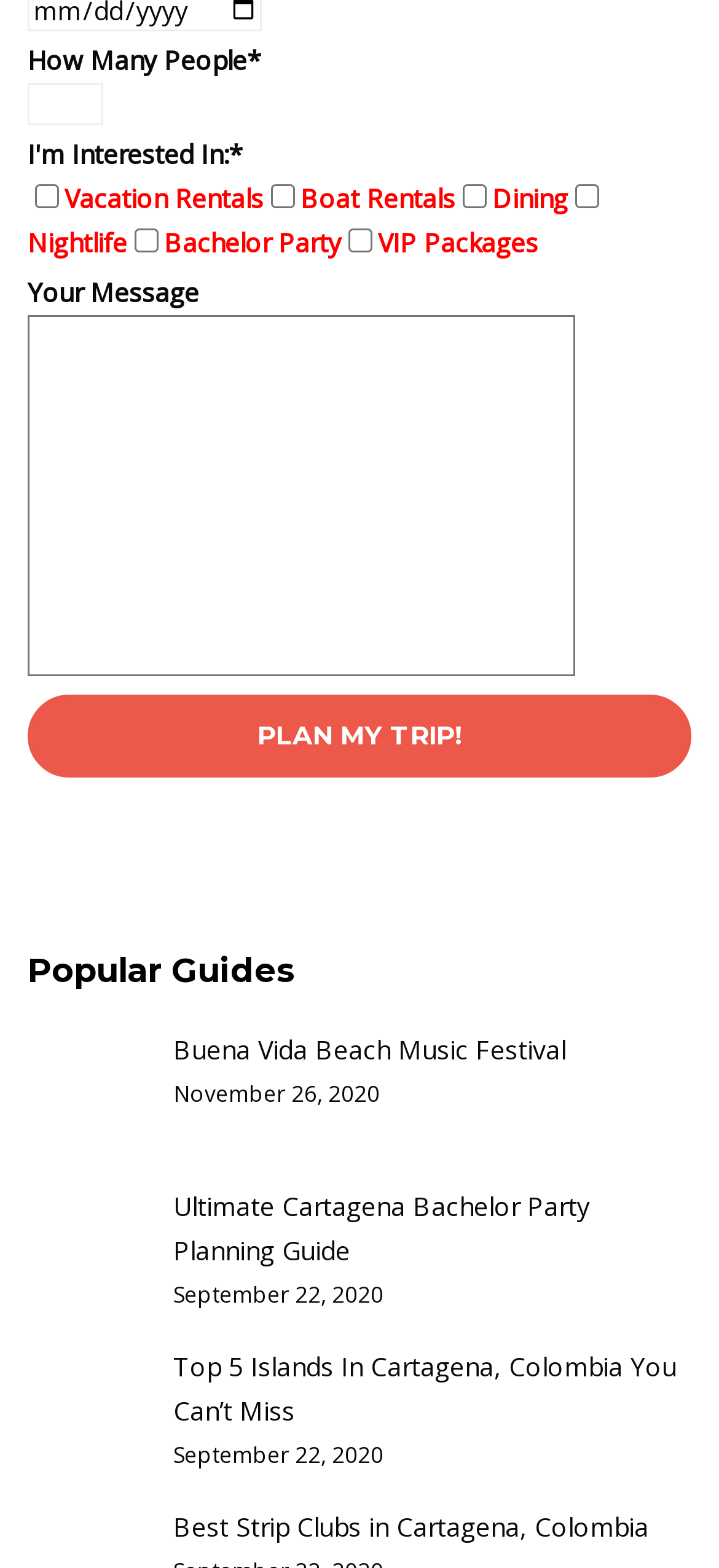Pinpoint the bounding box coordinates of the element you need to click to execute the following instruction: "Read about Buena Vida Beach Music Festival". The bounding box should be represented by four float numbers between 0 and 1, in the format [left, top, right, bottom].

[0.038, 0.656, 0.218, 0.738]